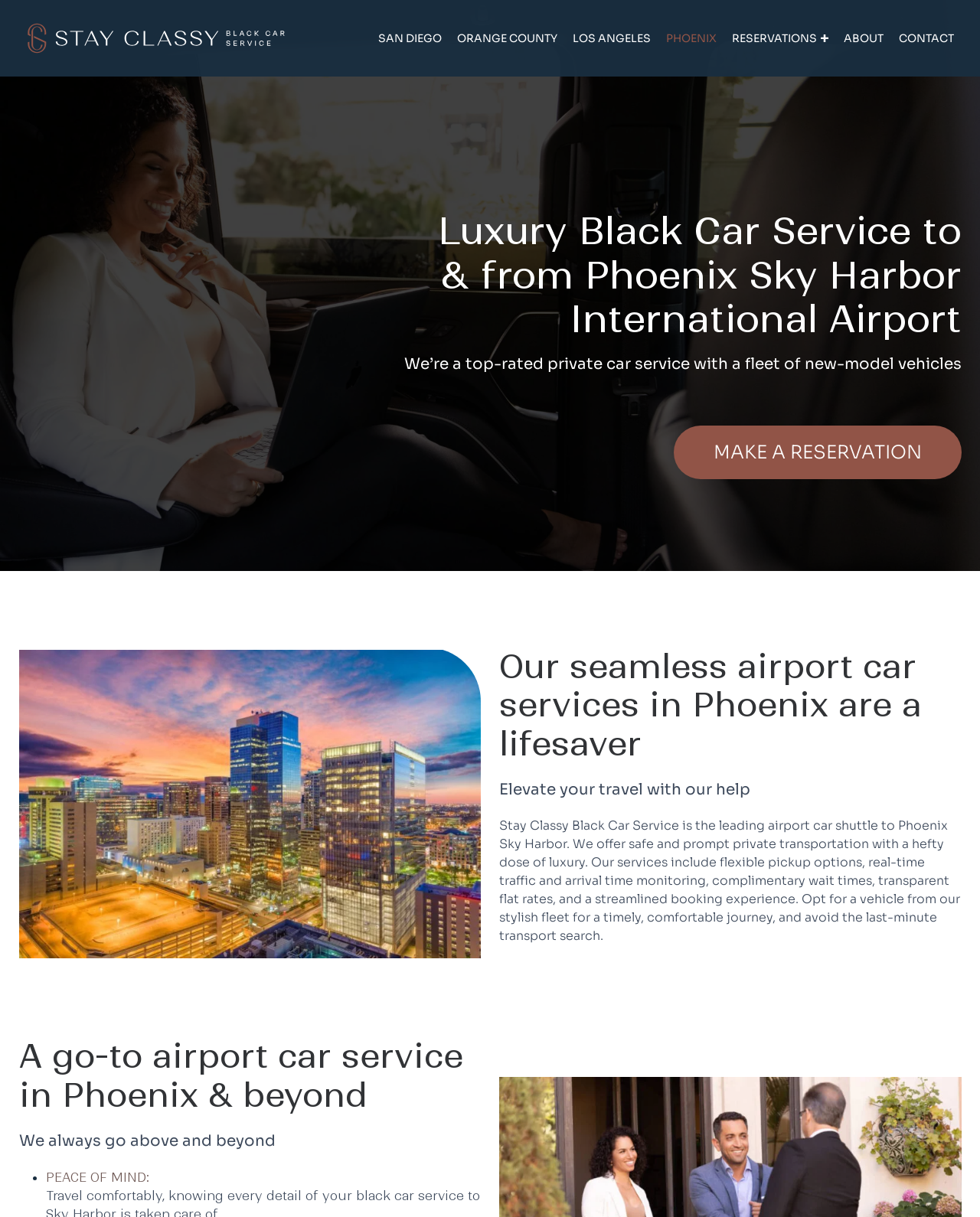Locate the bounding box coordinates of the clickable area to execute the instruction: "explore services beyond Phoenix". Provide the coordinates as four float numbers between 0 and 1, represented as [left, top, right, bottom].

[0.019, 0.852, 0.491, 0.916]